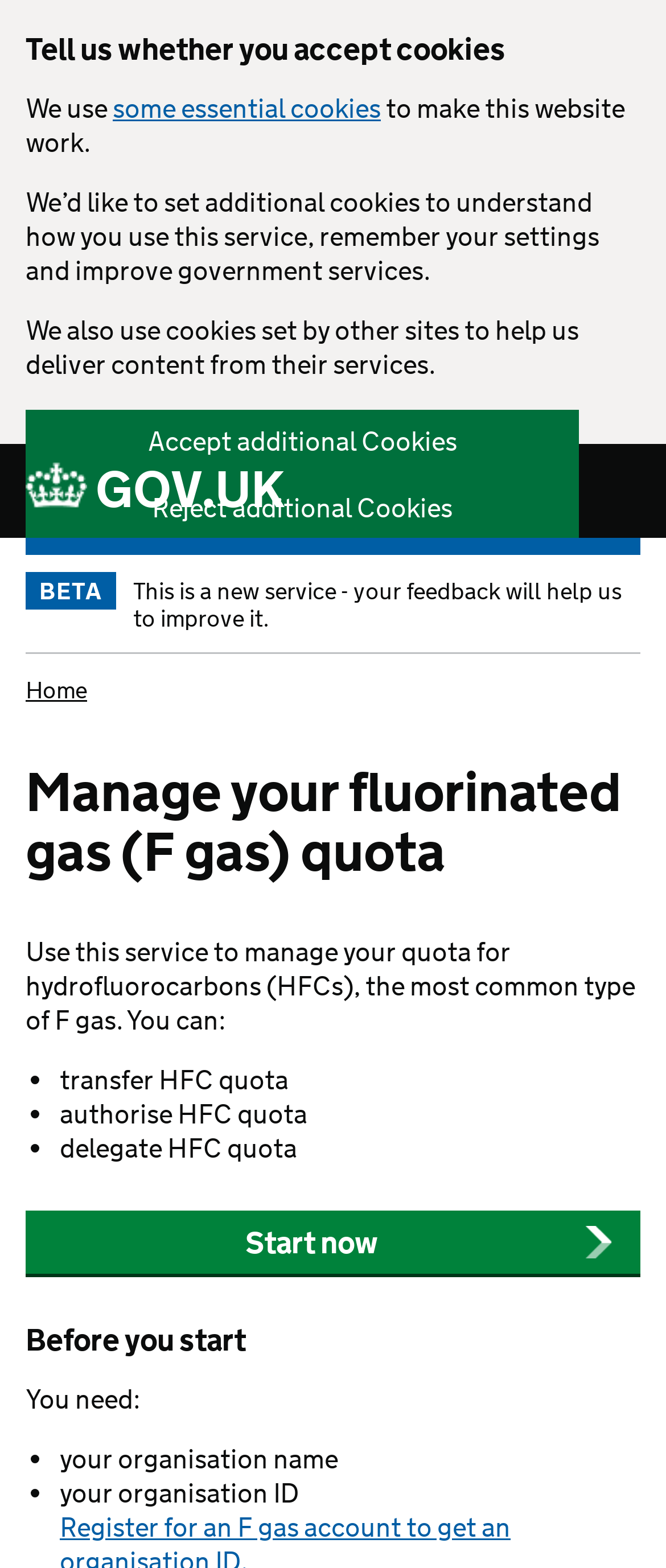Identify and provide the main heading of the webpage.

Manage your fluorinated gas (F gas) quota